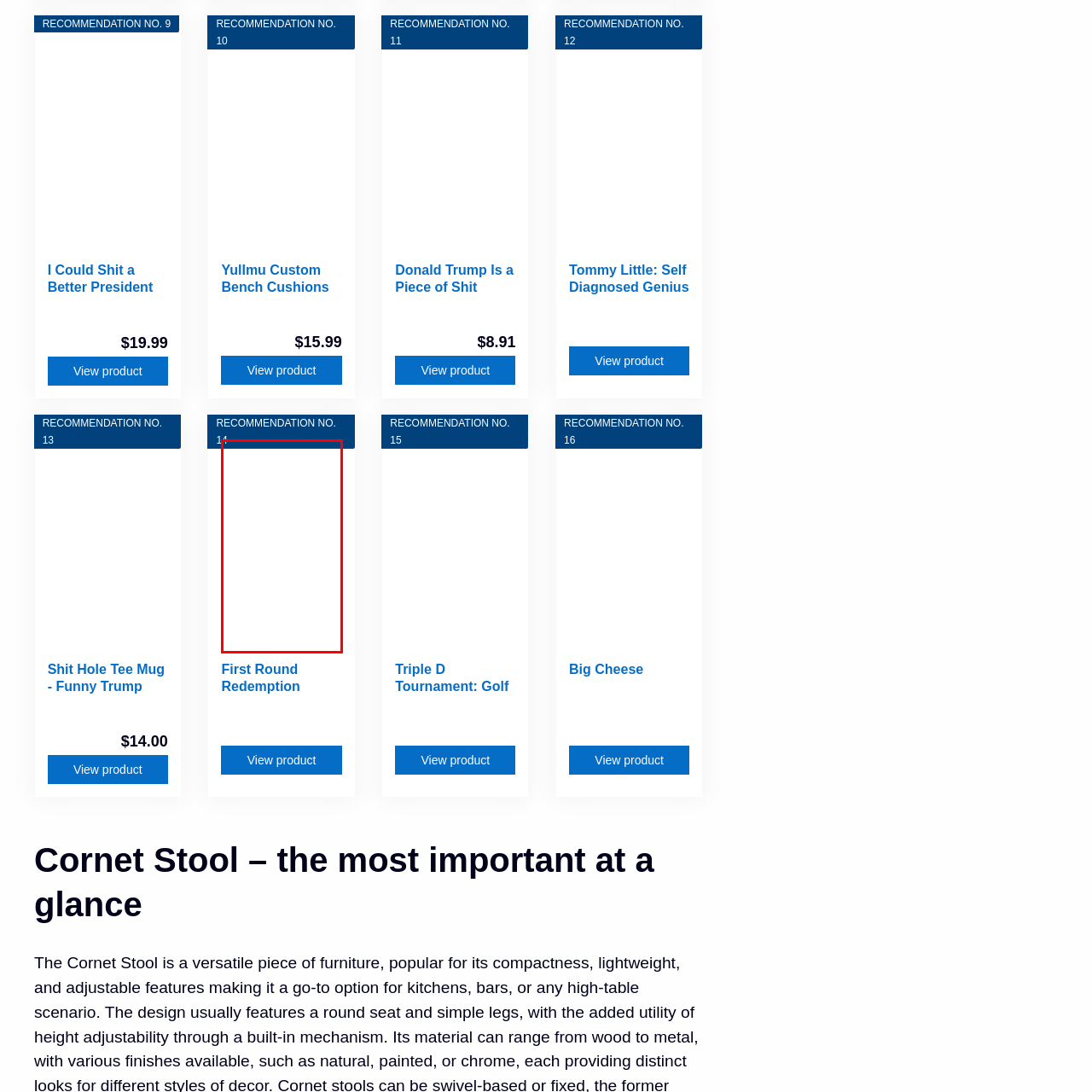What is the theme of the mug?
Inspect the image indicated by the red outline and answer the question with a single word or short phrase.

Political commentary